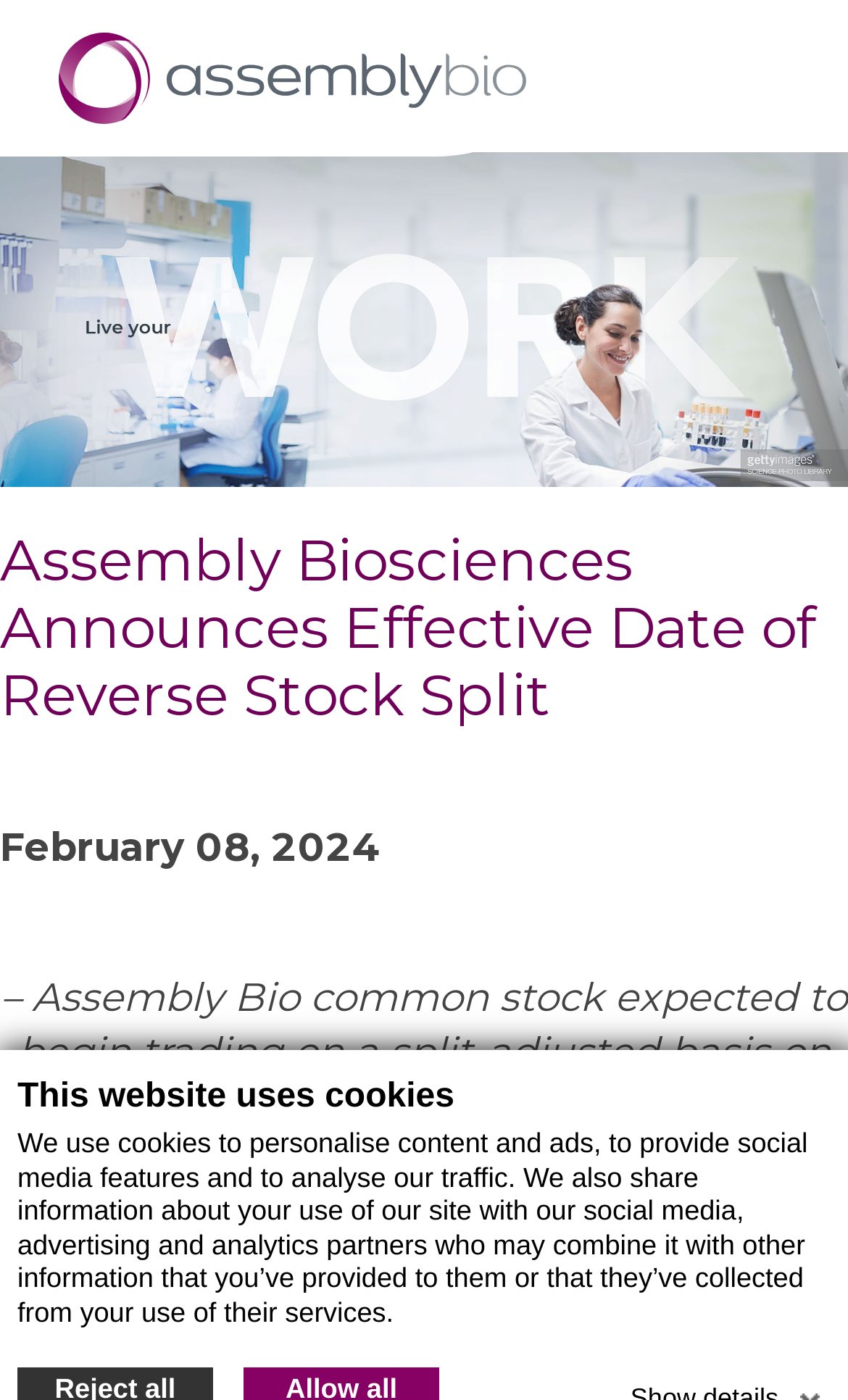What is the main heading displayed on the webpage? Please provide the text.

Assembly Biosciences Announces Effective Date of Reverse Stock Split